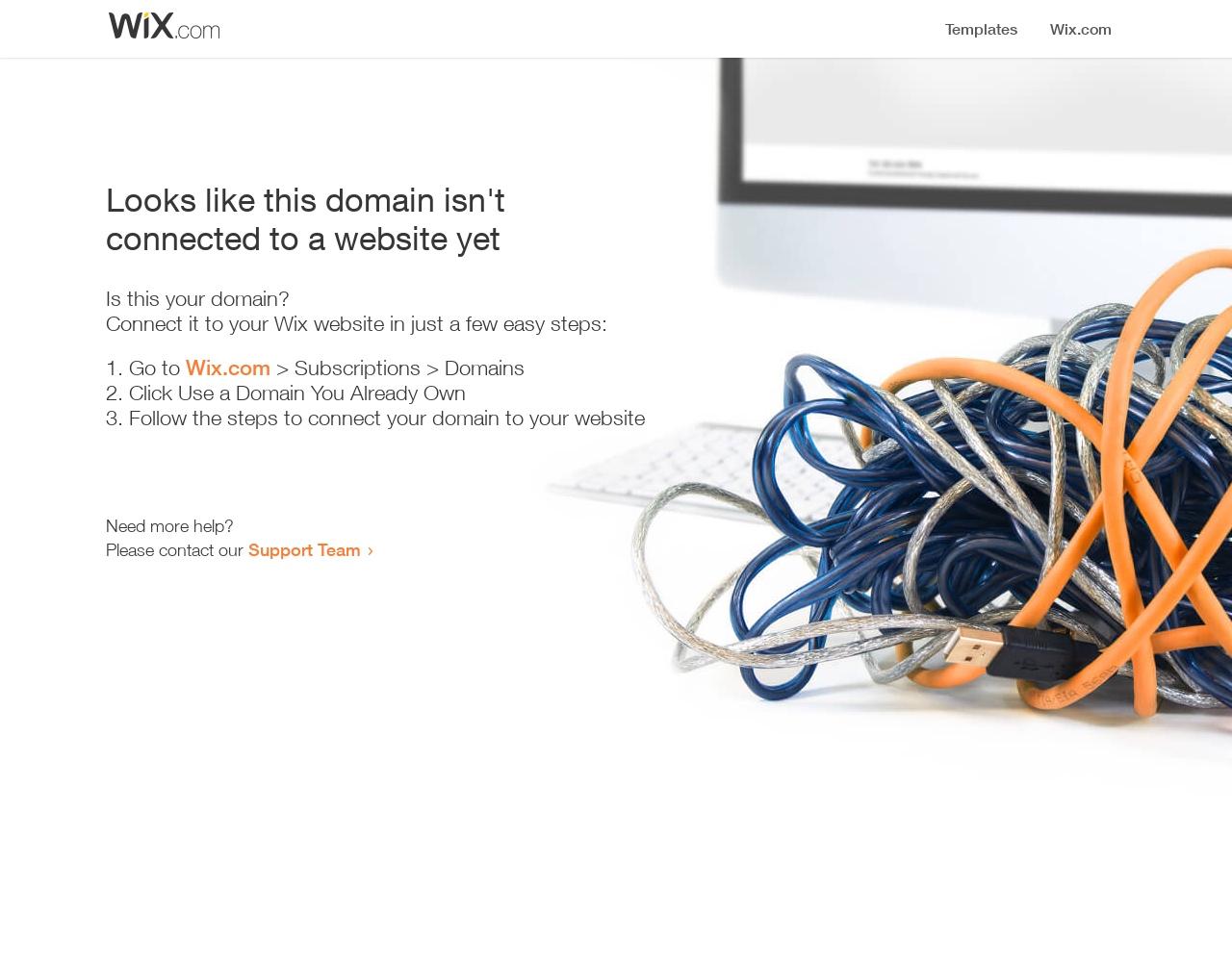What is the current status of the domain?
Please answer the question with a detailed and comprehensive explanation.

Based on the heading 'Looks like this domain isn't connected to a website yet', it is clear that the domain is not currently connected to a website.